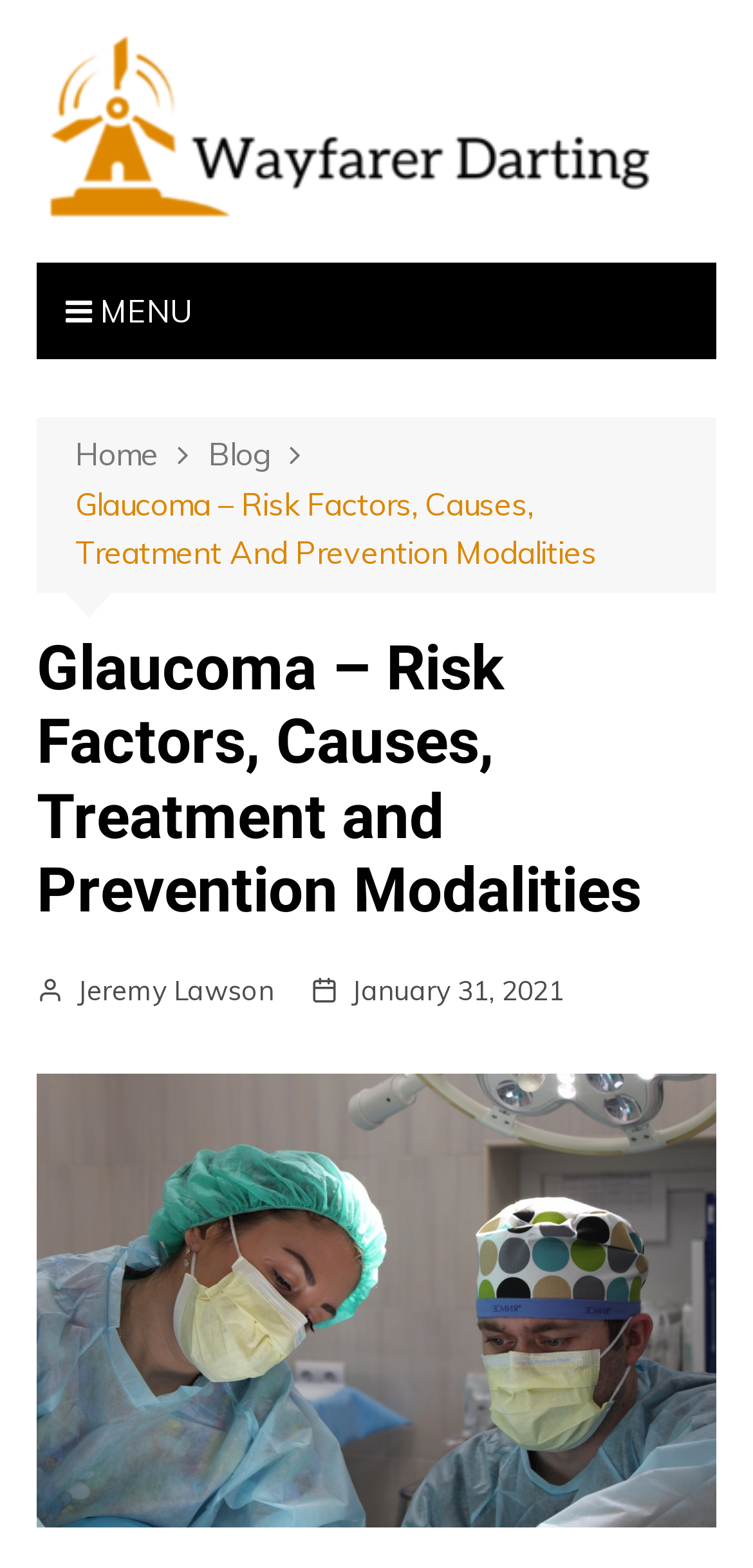Find the bounding box coordinates of the clickable element required to execute the following instruction: "read the article by Jeremy Lawson". Provide the coordinates as four float numbers between 0 and 1, i.e., [left, top, right, bottom].

[0.102, 0.619, 0.364, 0.646]